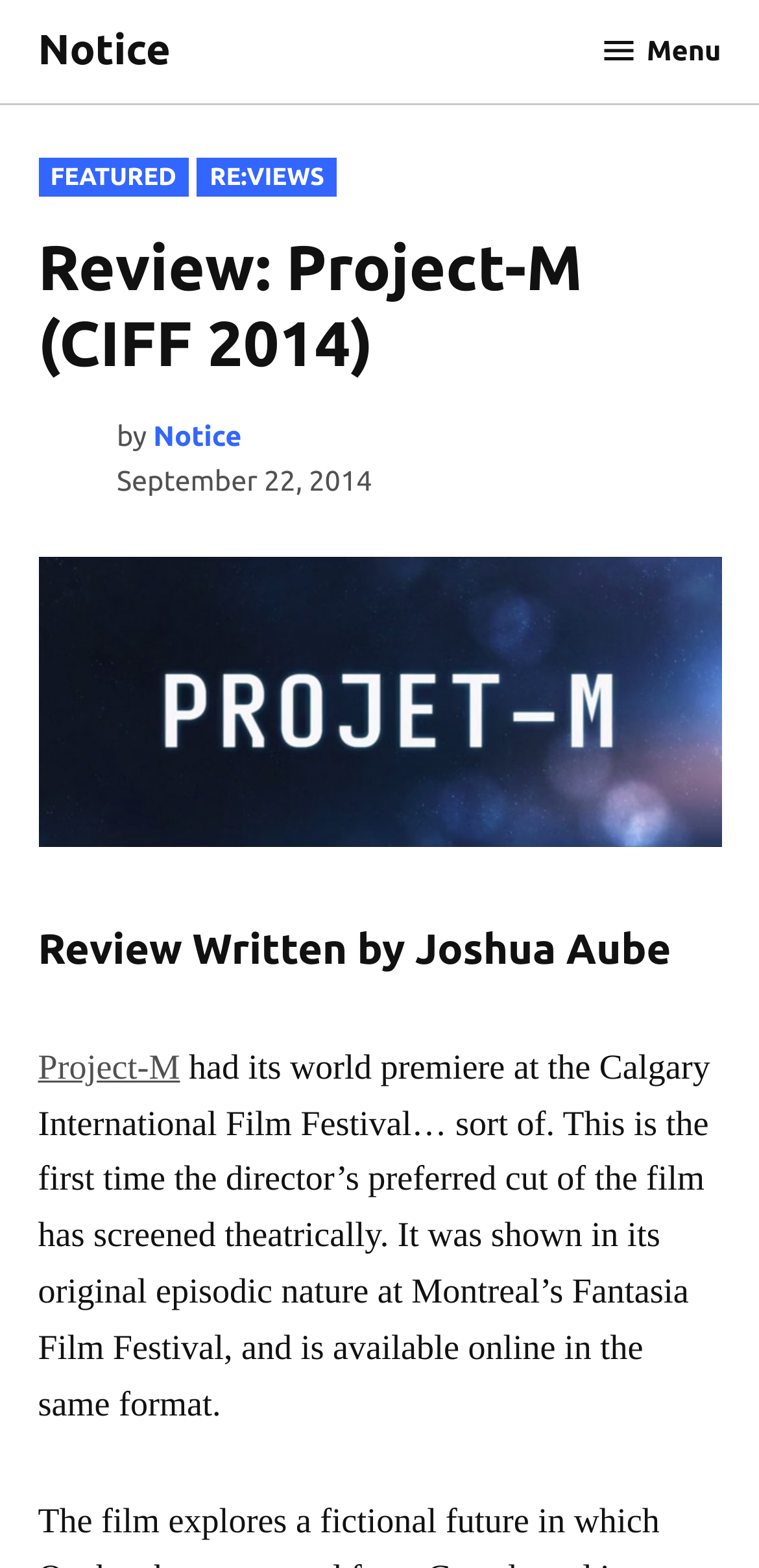When was the review posted? From the image, respond with a single word or brief phrase.

September 22, 2014